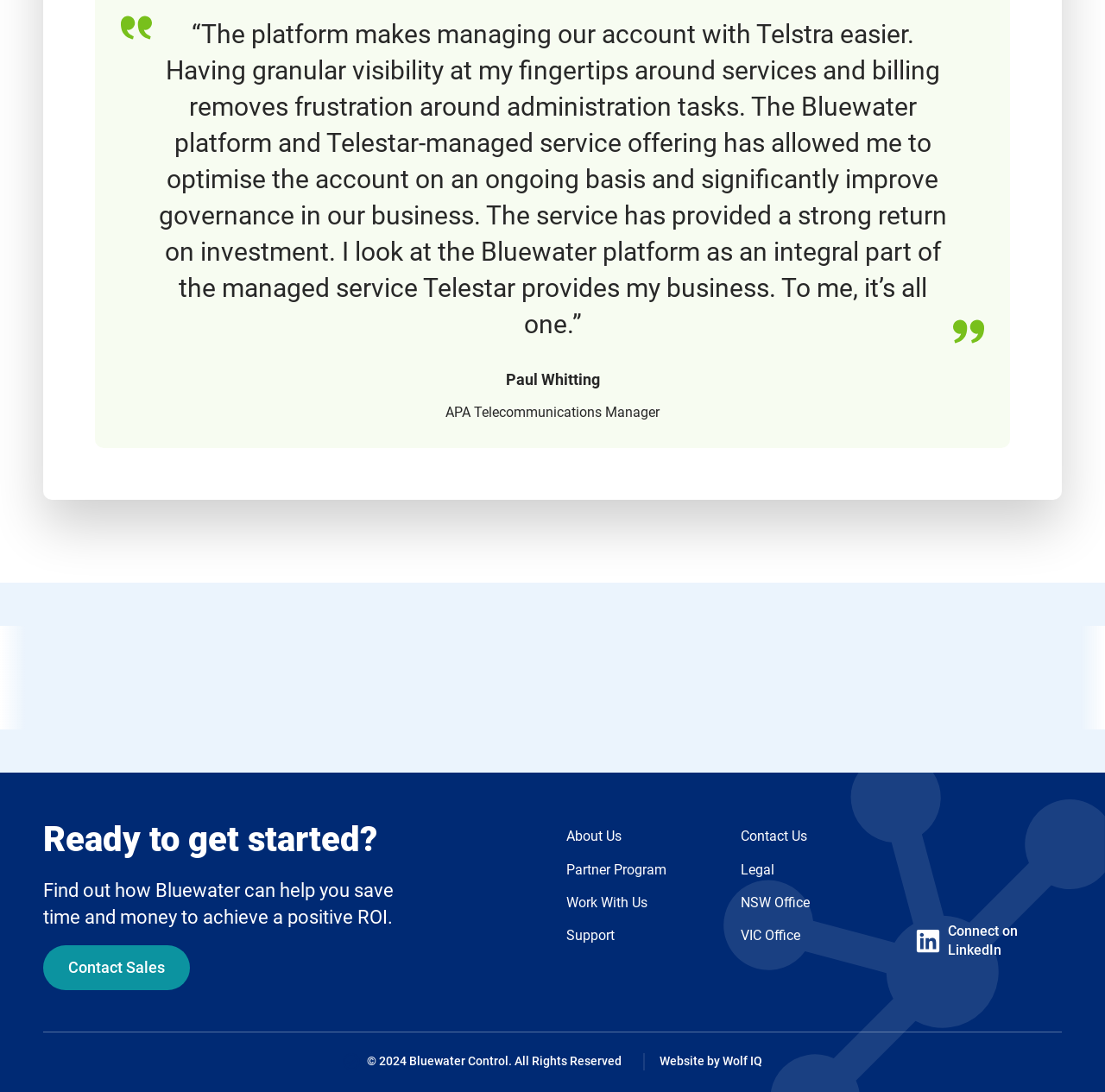Bounding box coordinates are given in the format (top-left x, top-left y, bottom-right x, bottom-right y). All values should be floating point numbers between 0 and 1. Provide the bounding box coordinate for the UI element described as: Terms of Use

None